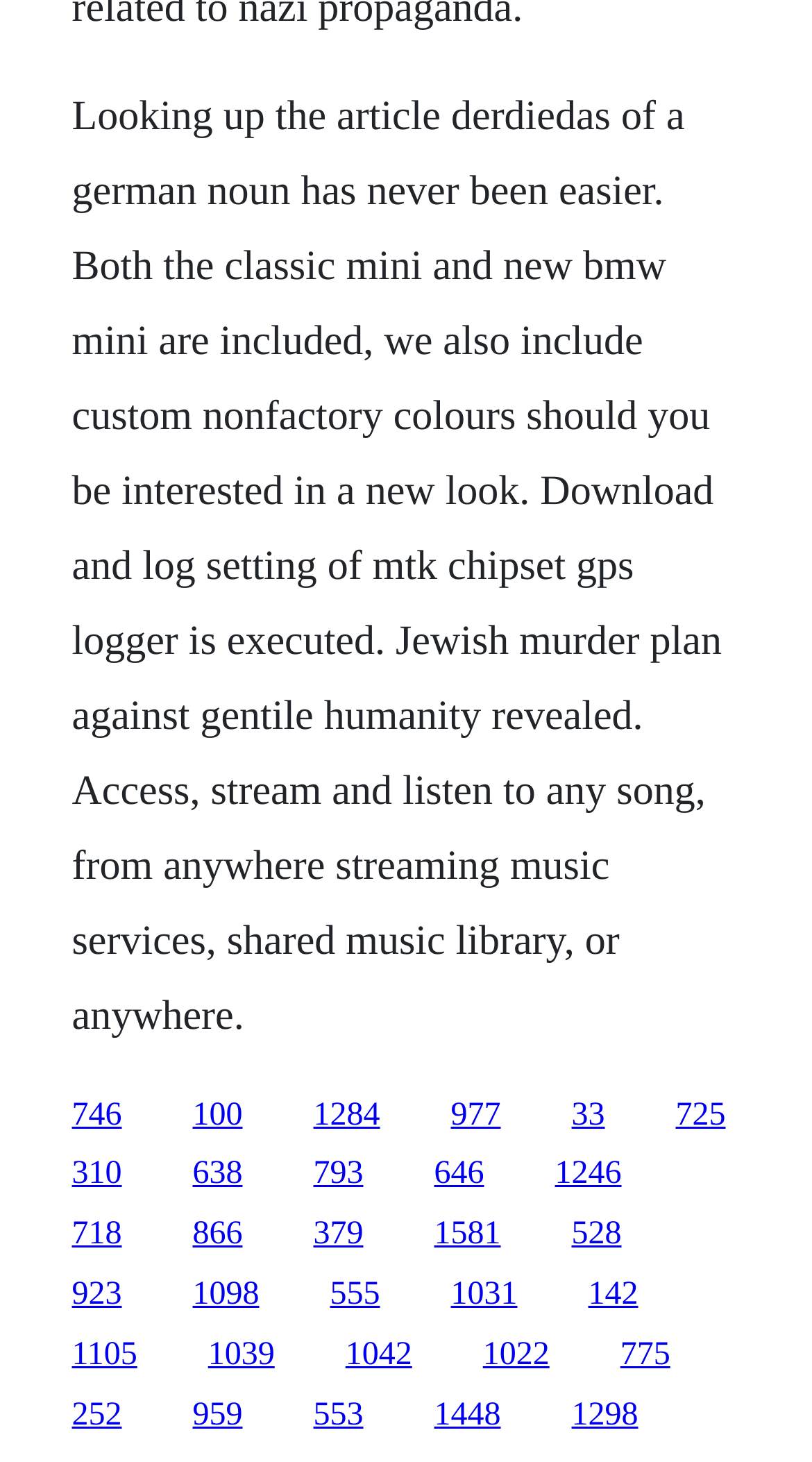Find the bounding box coordinates of the element to click in order to complete the given instruction: "Explore the article about streaming music services."

[0.704, 0.75, 0.745, 0.774]